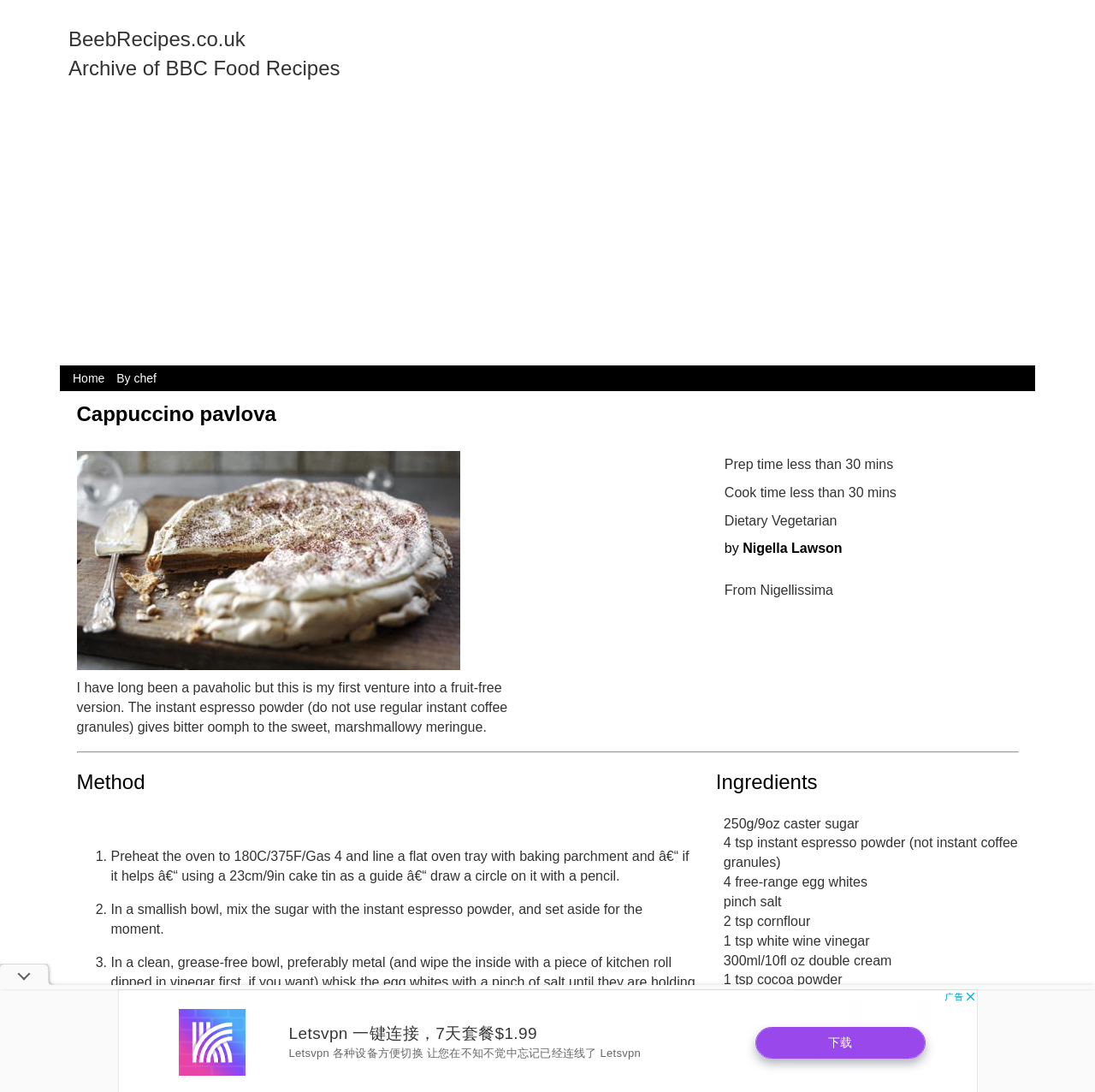Provide a one-word or one-phrase answer to the question:
What is the name of the recipe?

Cappuccino pavlova